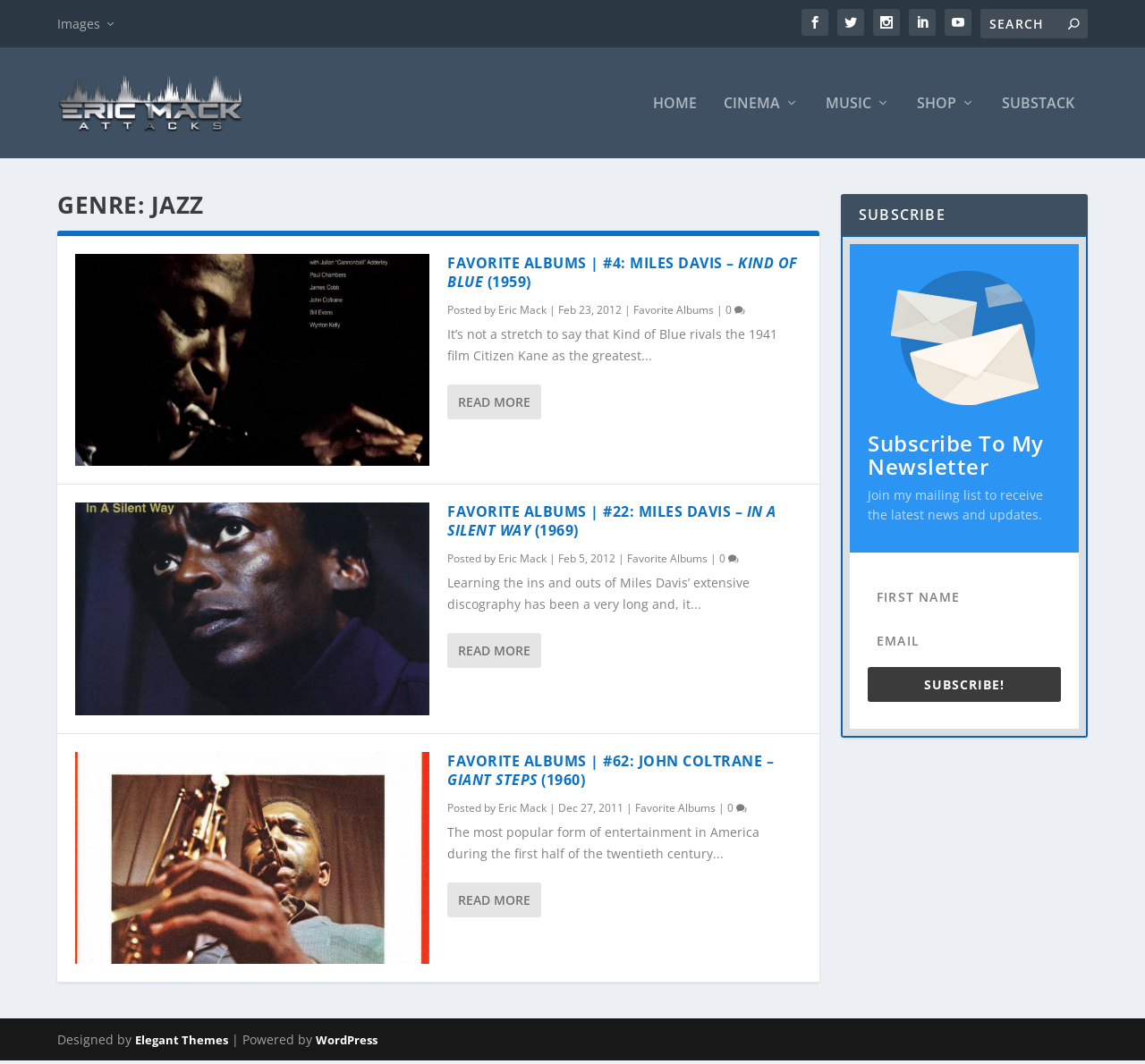What is the name of the website?
We need a detailed and exhaustive answer to the question. Please elaborate.

The name of the website can be found at the top of the webpage, where it says 'Jazz Archives | EricMackAttacks'. This suggests that the website is a collection of archives related to jazz, and it is owned or managed by EricMackAttacks.